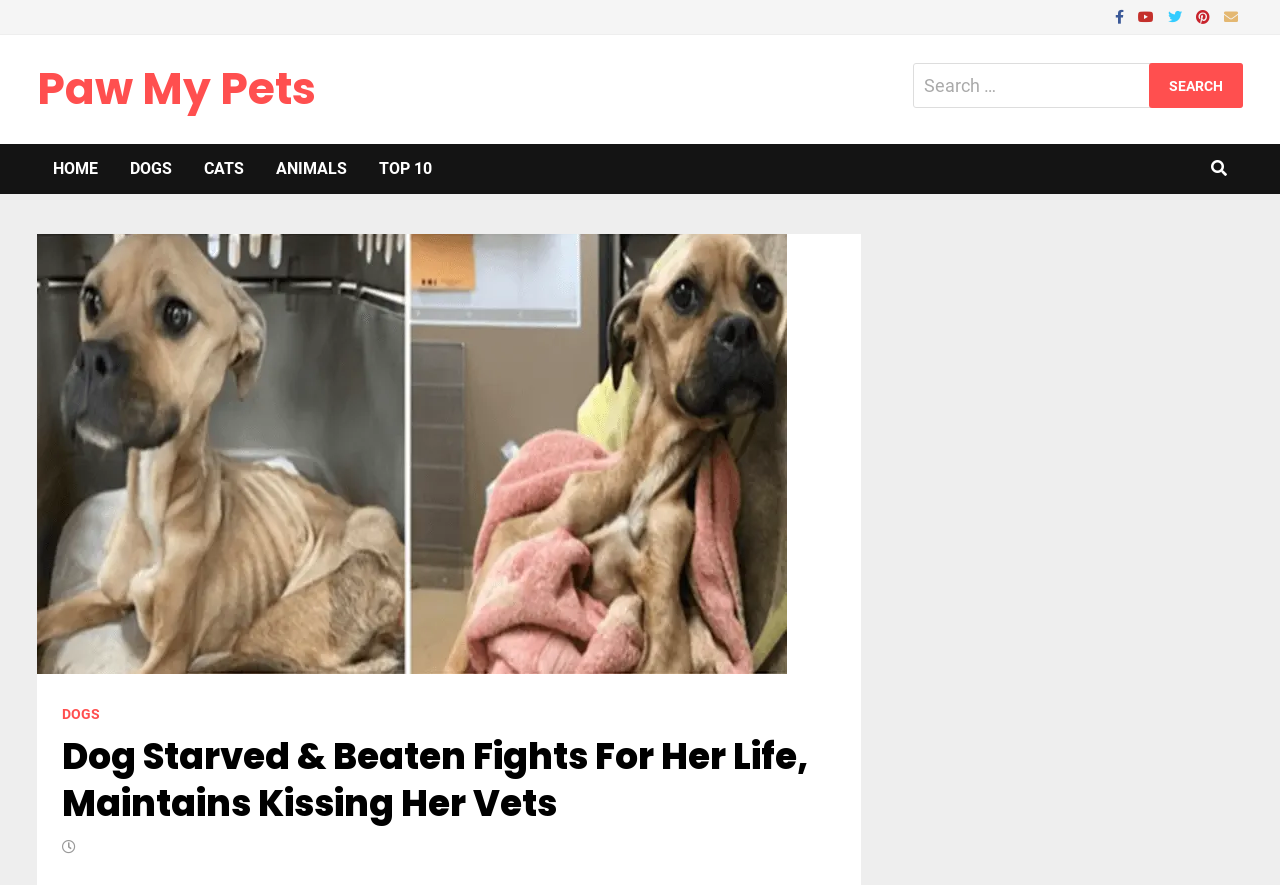Provide a single word or phrase to answer the given question: 
What is the text on the top-left link?

Paw My Pets